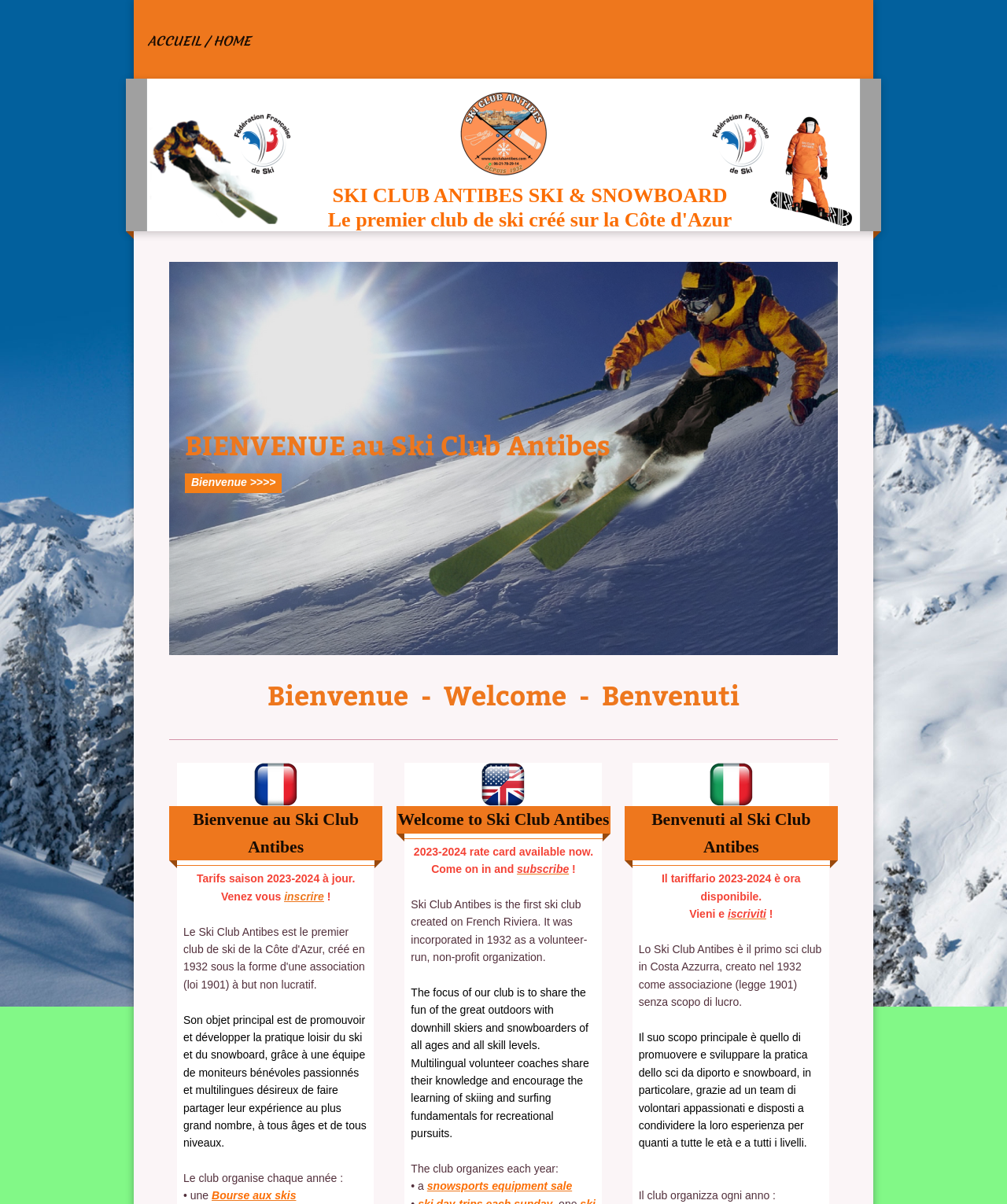Identify and extract the main heading of the webpage.

BIENVENUE au Ski Club Antibes 